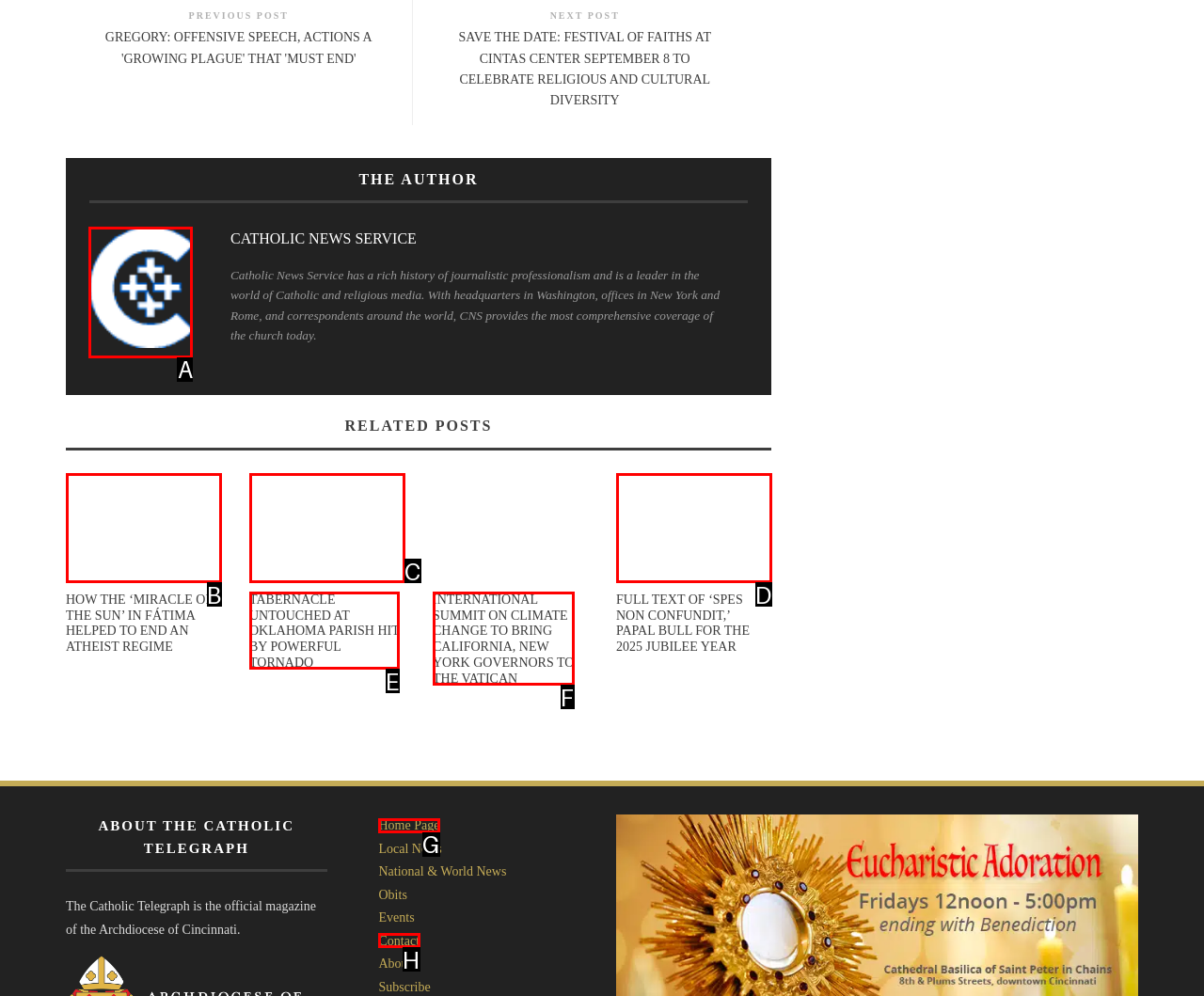Determine which HTML element to click to execute the following task: Click on the 'Claim Guru Free Trial' button Answer with the letter of the selected option.

None